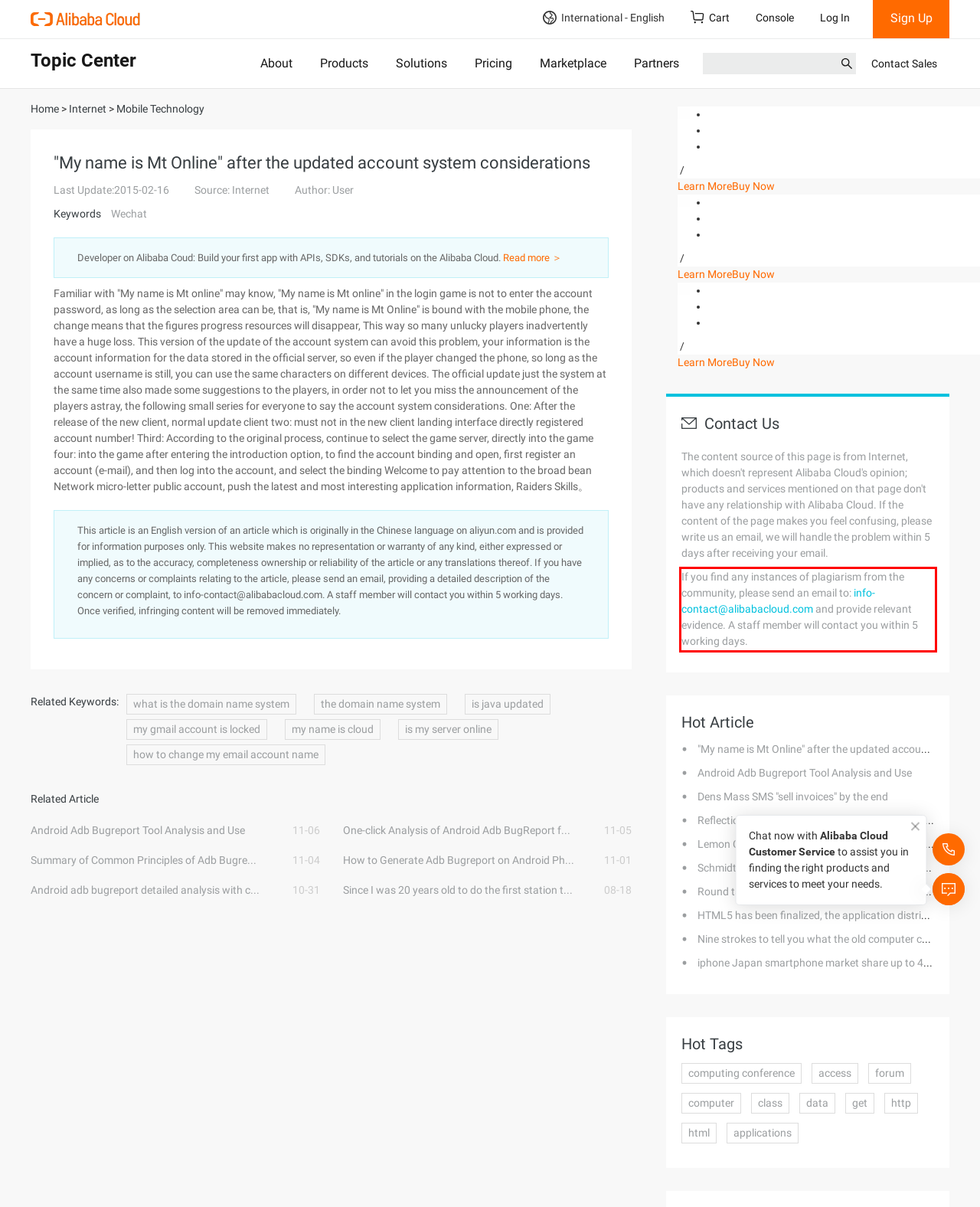Your task is to recognize and extract the text content from the UI element enclosed in the red bounding box on the webpage screenshot.

If you find any instances of plagiarism from the community, please send an email to: info-contact@alibabacloud.com and provide relevant evidence. A staff member will contact you within 5 working days.